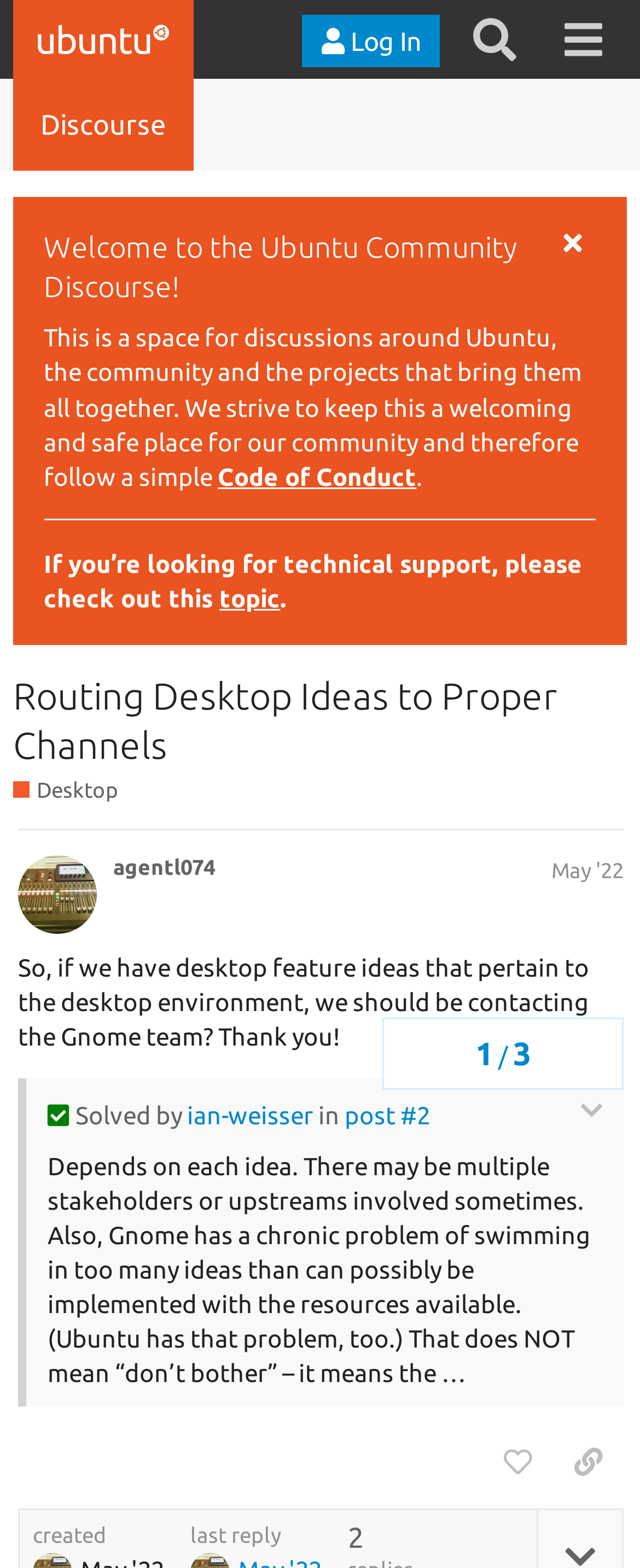What is the name of the community?
Based on the screenshot, provide a one-word or short-phrase response.

Ubuntu Community